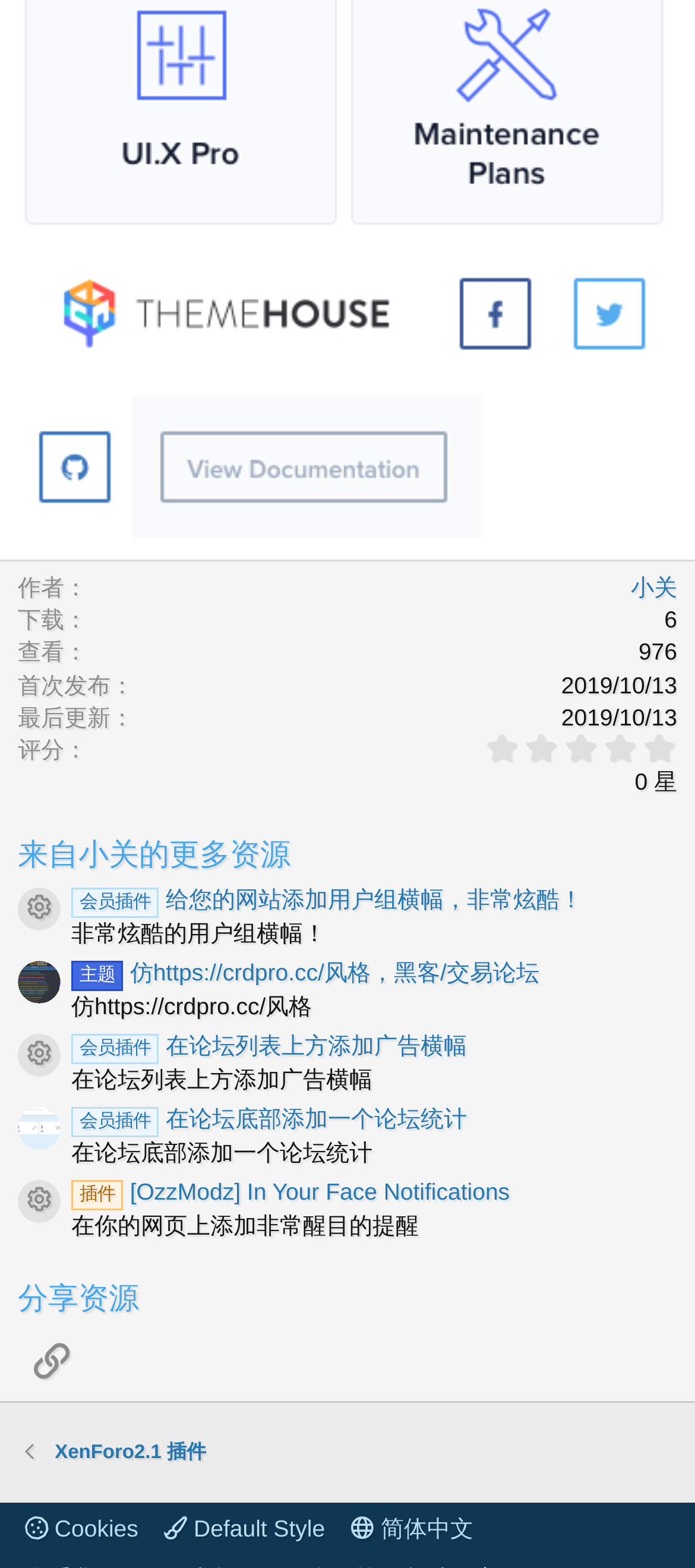Pinpoint the bounding box coordinates of the clickable element needed to complete the instruction: "Check the rating". The coordinates should be provided as four float numbers between 0 and 1: [left, top, right, bottom].

[0.697, 0.468, 0.974, 0.487]